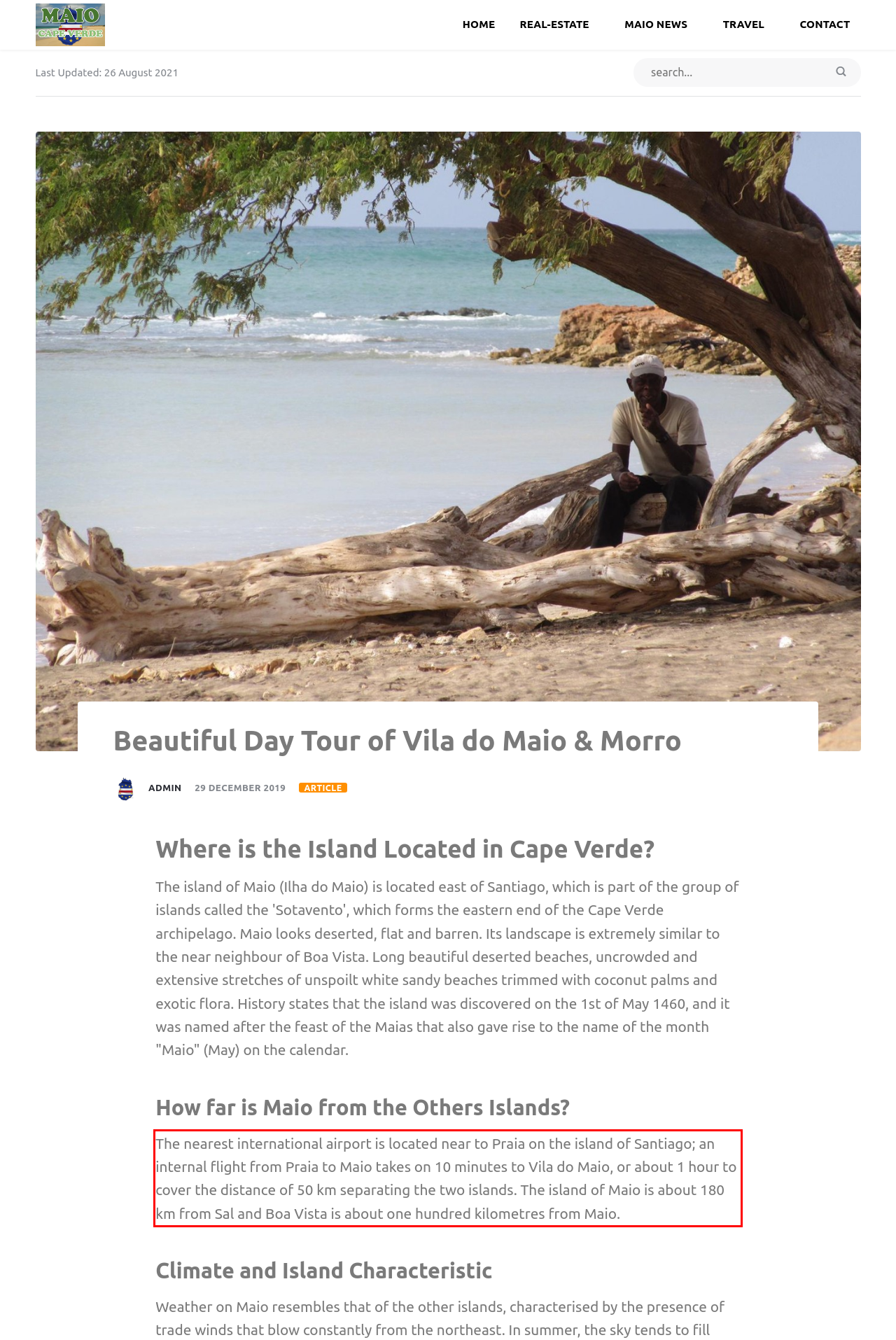Within the screenshot of the webpage, locate the red bounding box and use OCR to identify and provide the text content inside it.

The nearest international airport is located near to Praia on the island of Santiago; an internal flight from Praia to Maio takes on 10 minutes to Vila do Maio, or about 1 hour to cover the distance of 50 km separating the two islands. The island of Maio is about 180 km from Sal and Boa Vista is about one hundred kilometres from Maio.